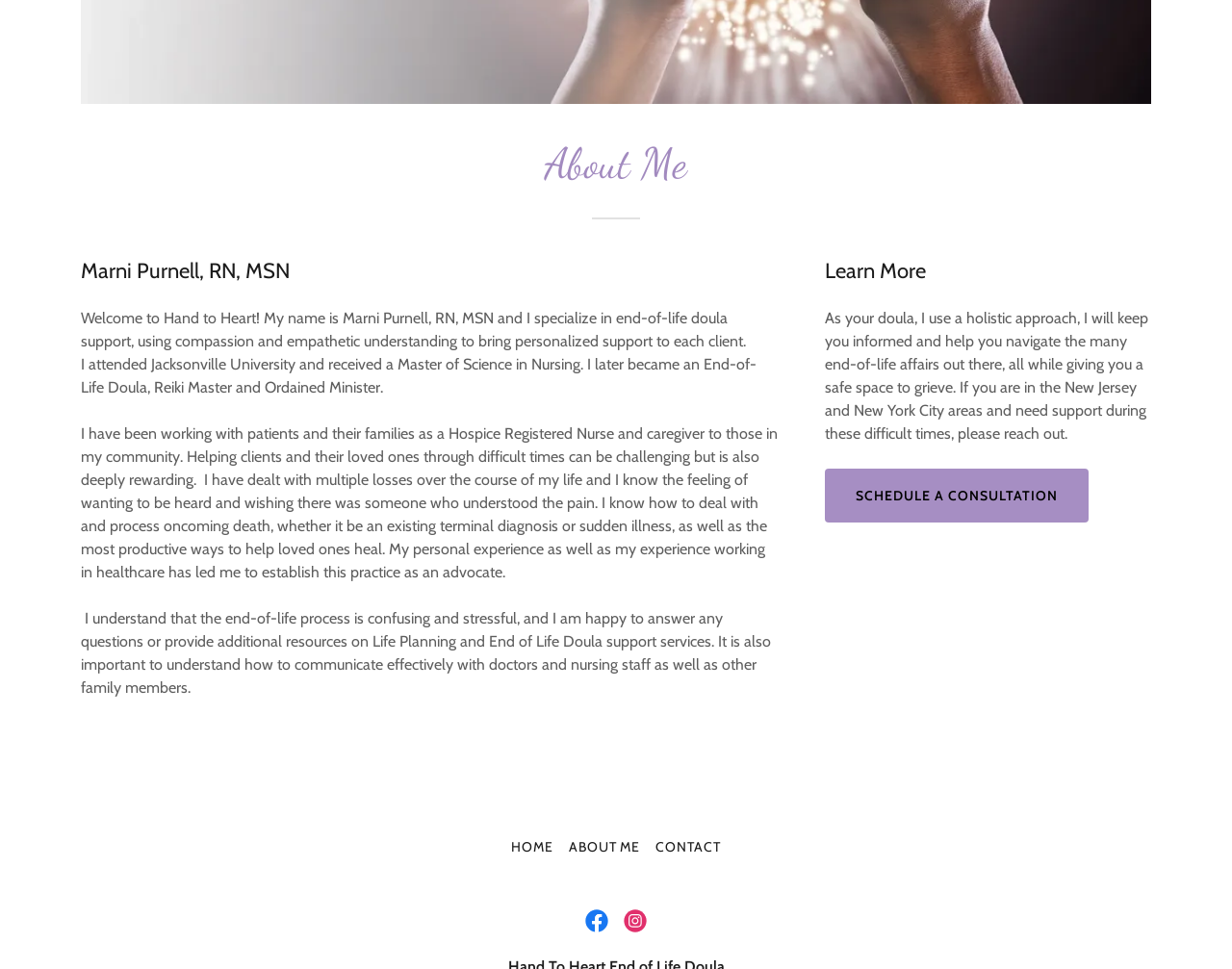Identify the bounding box coordinates for the UI element described as: "aria-label="Facebook Social Link"". The coordinates should be provided as four floats between 0 and 1: [left, top, right, bottom].

[0.469, 0.931, 0.5, 0.97]